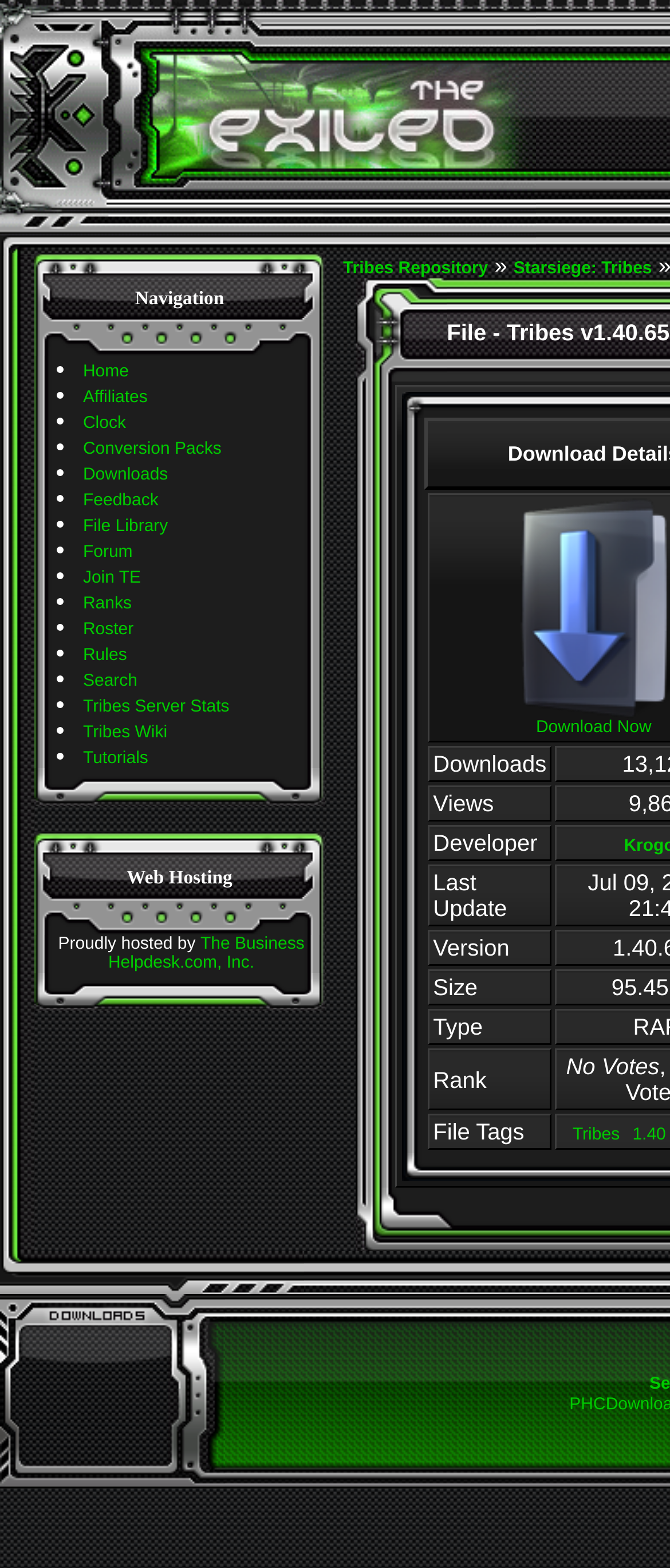Show the bounding box coordinates for the HTML element as described: "Tribes".

[0.855, 0.718, 0.925, 0.73]